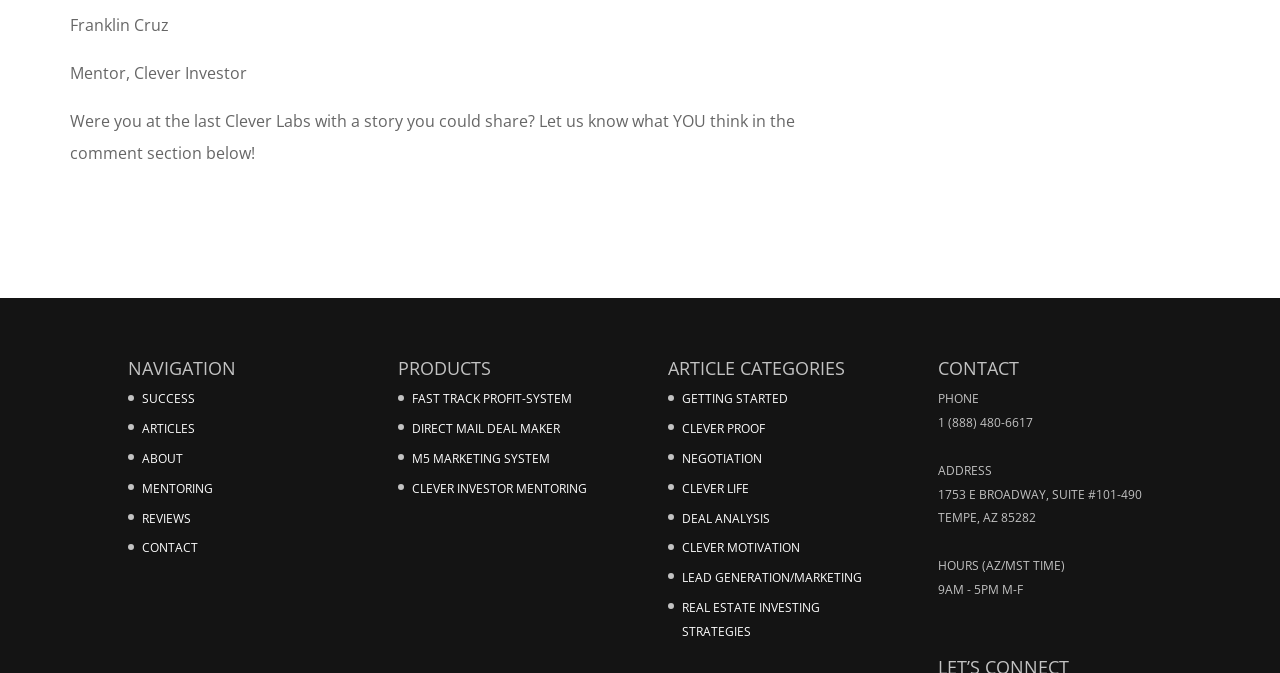Identify the bounding box coordinates for the UI element that matches this description: "get directions".

None